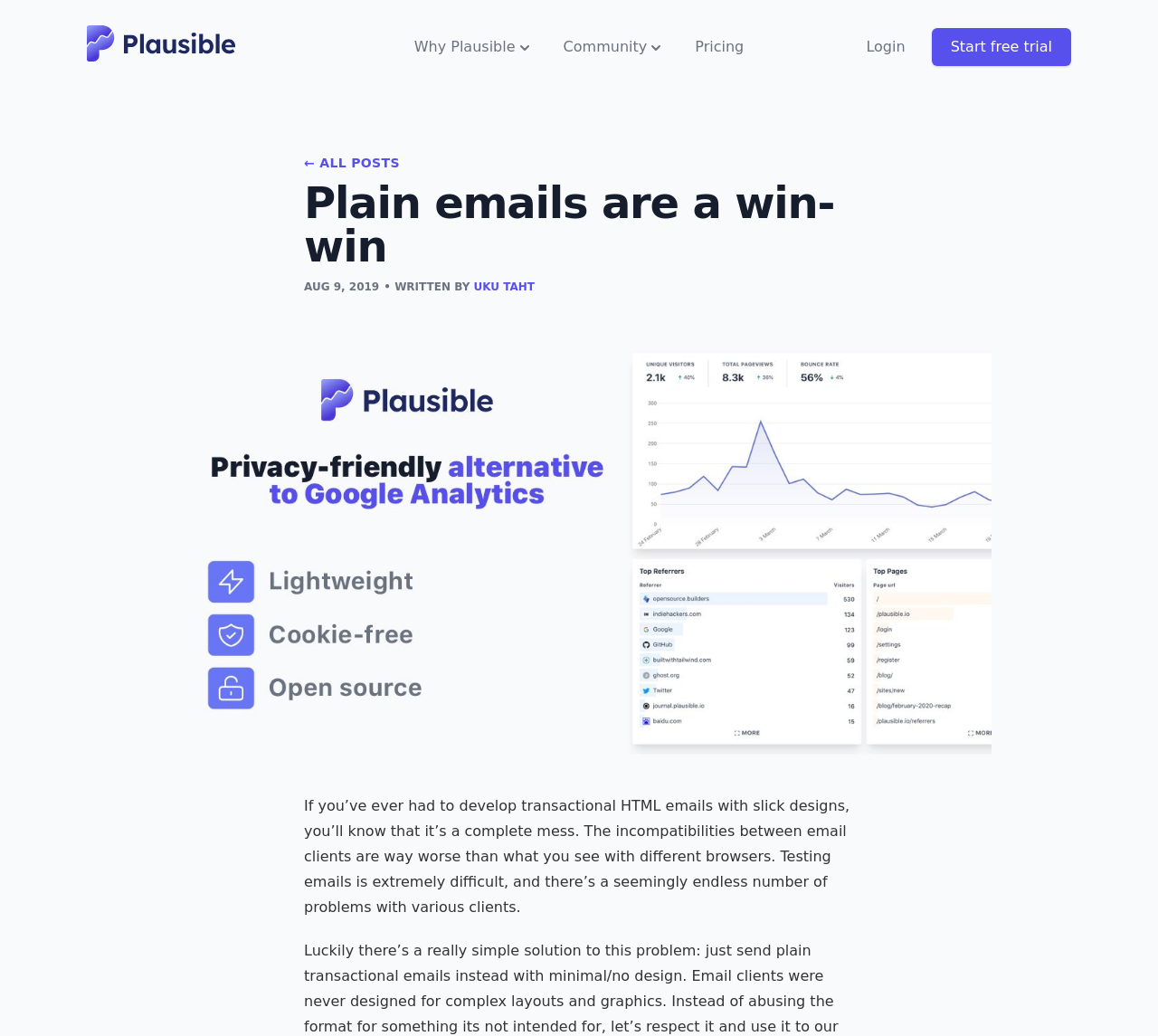Provide a thorough summary of the webpage.

The webpage appears to be a blog post titled "Plain emails are a win-win" from Plausible Analytics. At the top left, there is a Plausible logo, which is an image linked to the Plausible website. Next to the logo, there are three navigation links: "Why Plausible", "Community", and "Pricing", each accompanied by a small icon. On the top right, there are two more links: "Login" and "Start free trial".

Below the navigation links, there is a large featured image that spans most of the width of the page. Above the image, there is a link to "ALL POSTS" and the title of the blog post, "Plain emails are a win-win", which is a heading. The title is followed by the date "AUG 9, 2019" and the author's name, "UKU TAHT", which is a link.

The main content of the blog post is a block of text that describes the challenges of developing transactional HTML emails with slick designs. The text is quite long and takes up most of the page.